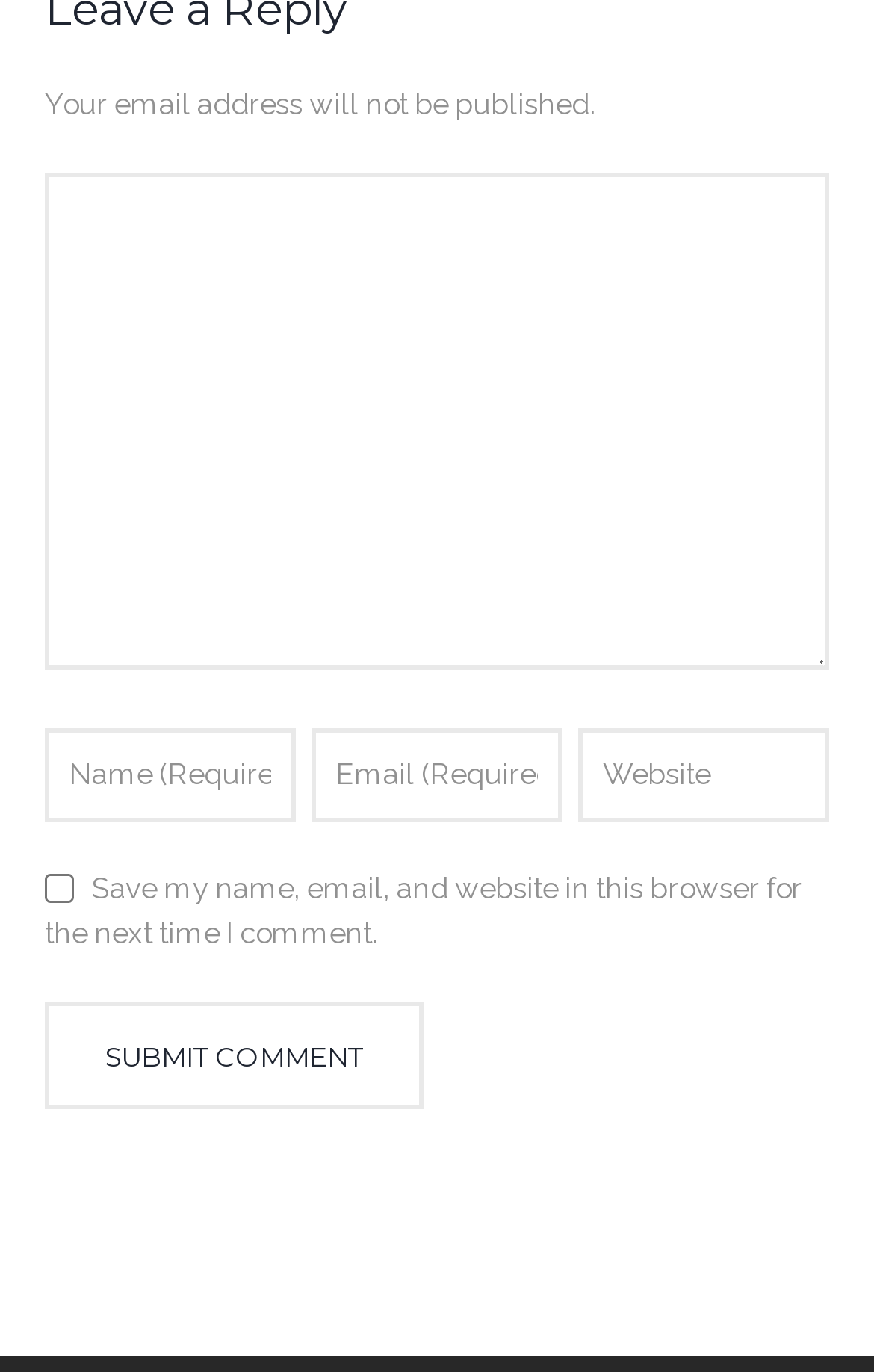Utilize the details in the image to give a detailed response to the question: What is the button's function?

The button is labeled 'Submit Comment' and is located below the textboxes and checkbox. This suggests that its function is to submit the user's comment after they have filled in the required information.